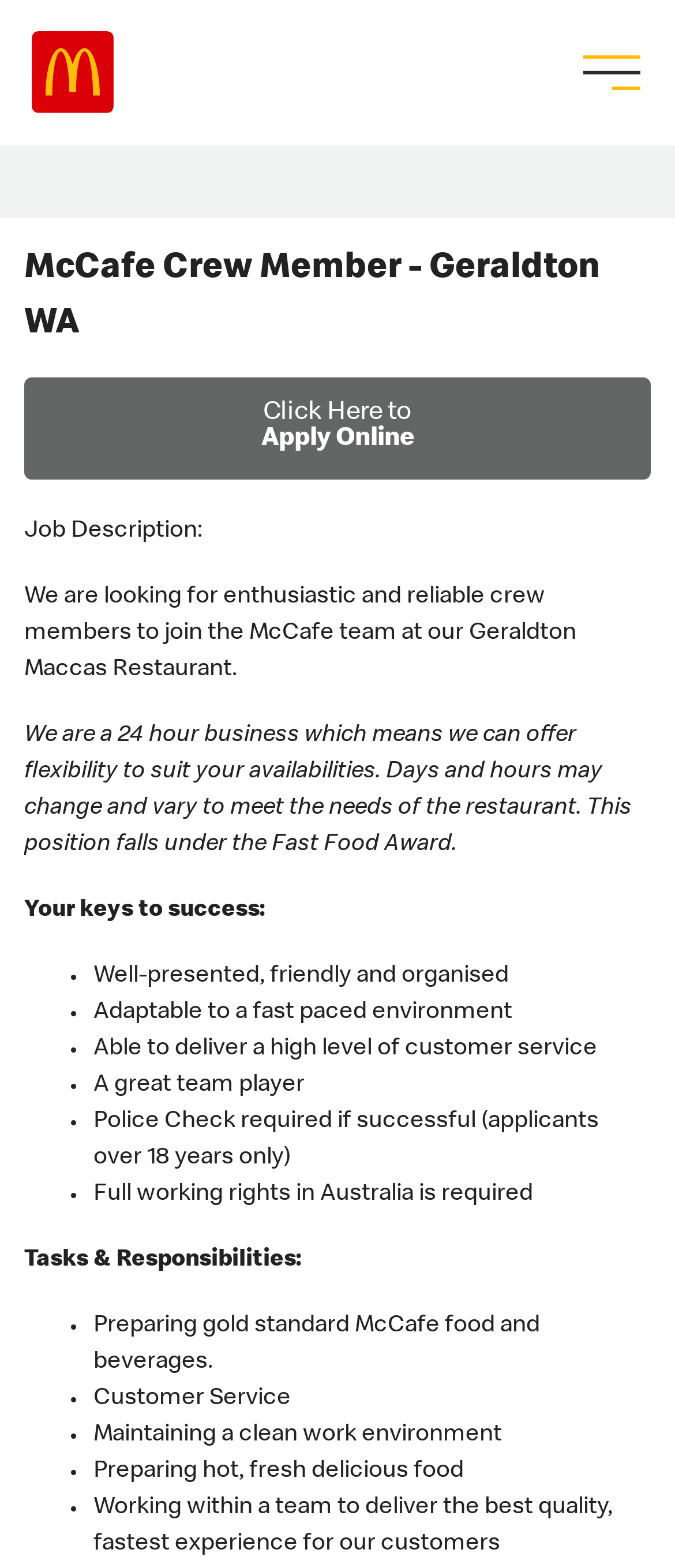Find and specify the bounding box coordinates that correspond to the clickable region for the instruction: "Learn about Training".

[0.138, 0.322, 0.759, 0.349]